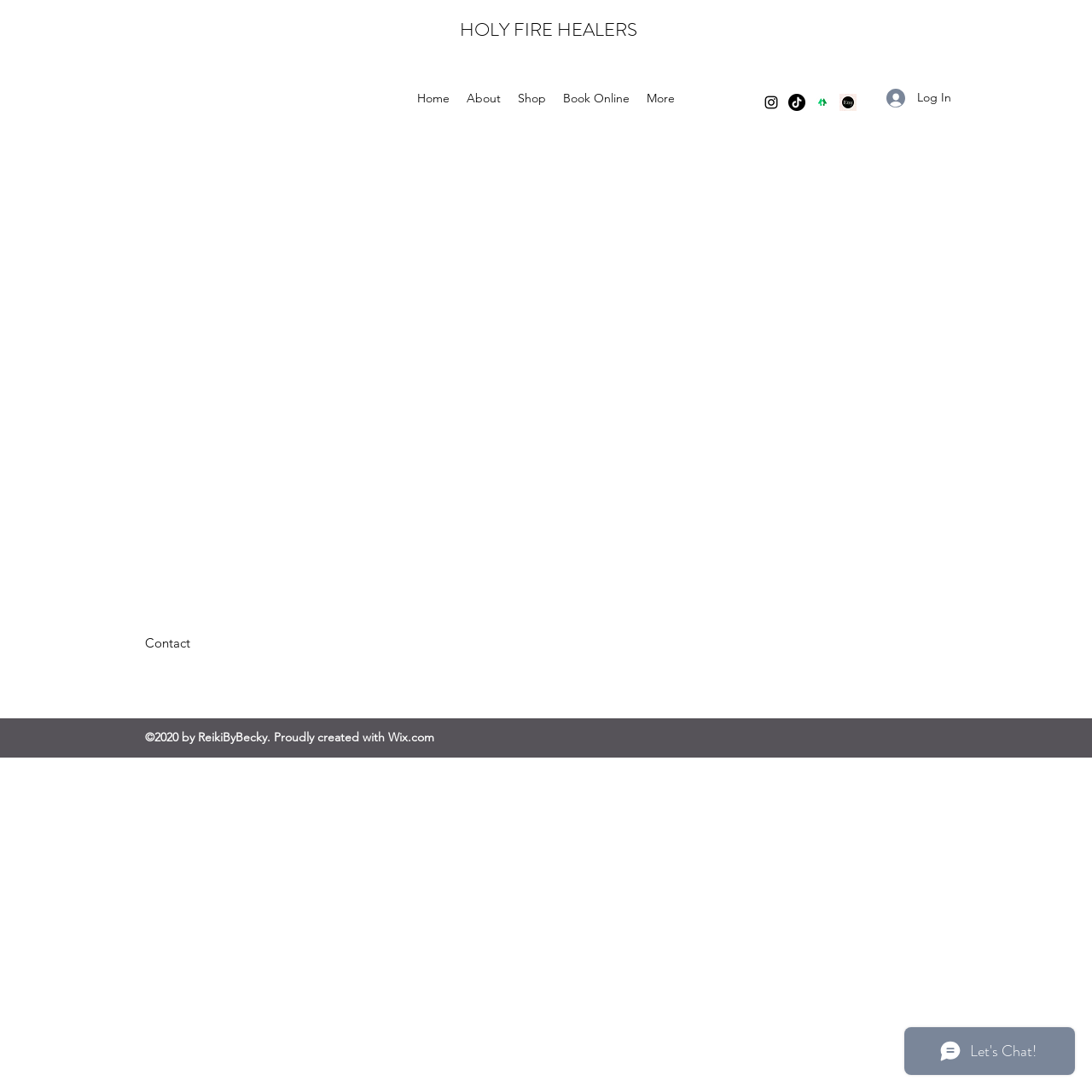How many social media links are available? Based on the screenshot, please respond with a single word or phrase.

4